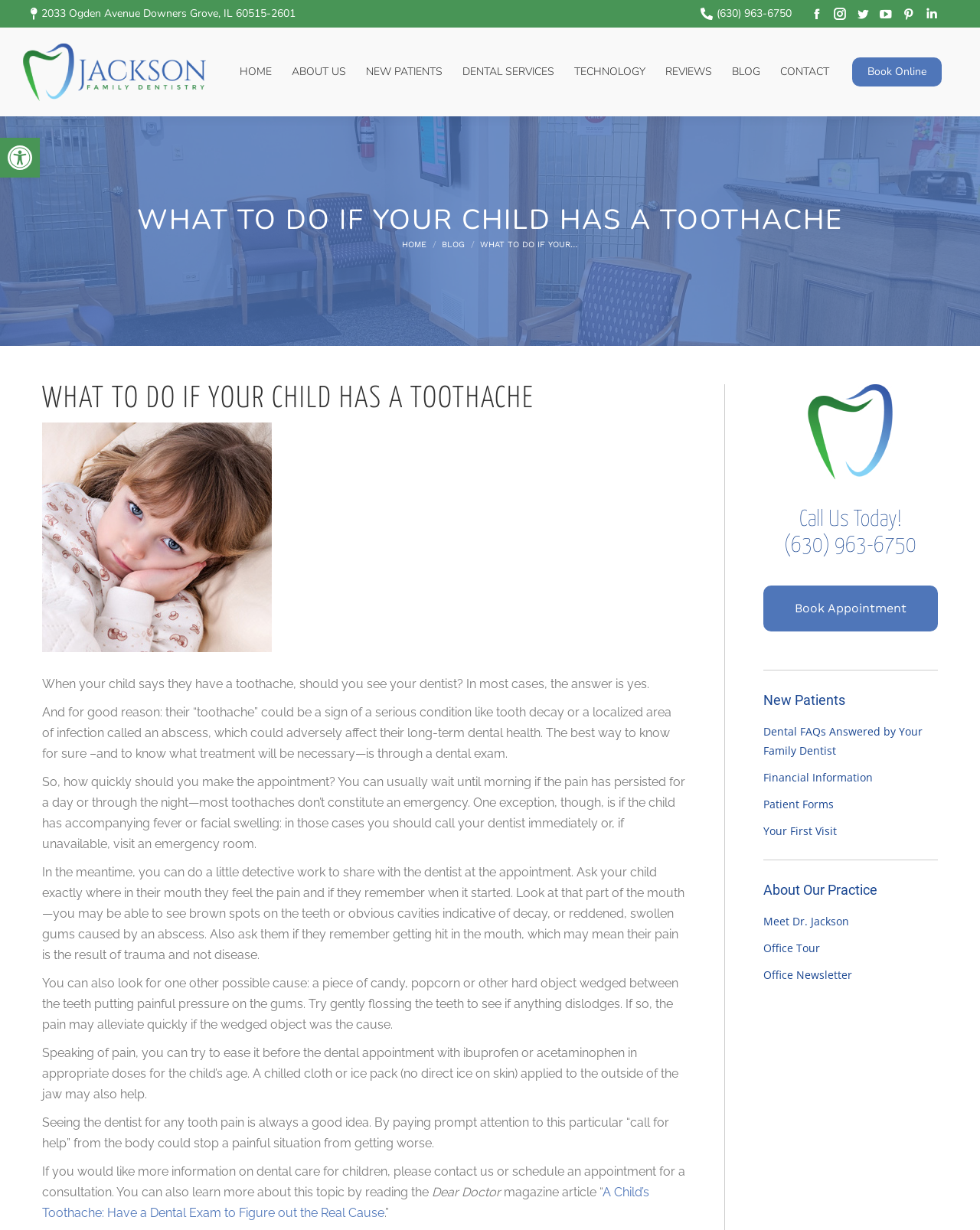What is the name of the dentist mentioned on the webpage?
Using the image as a reference, answer the question with a short word or phrase.

Dr. Jackson